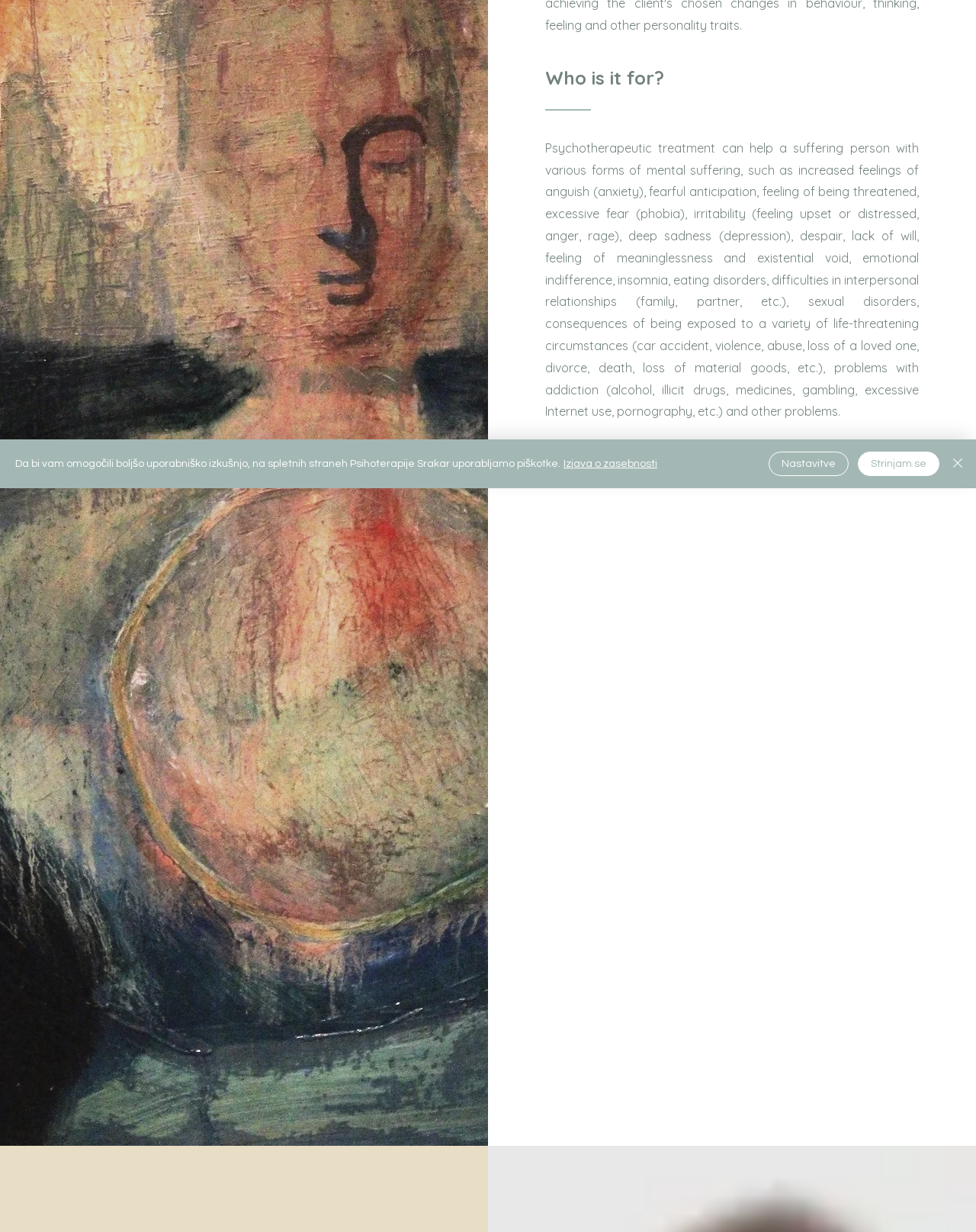Based on the element description Go to Top, identify the bounding box of the UI element in the given webpage screenshot. The coordinates should be in the format (top-left x, top-left y, bottom-right x, bottom-right y) and must be between 0 and 1.

None